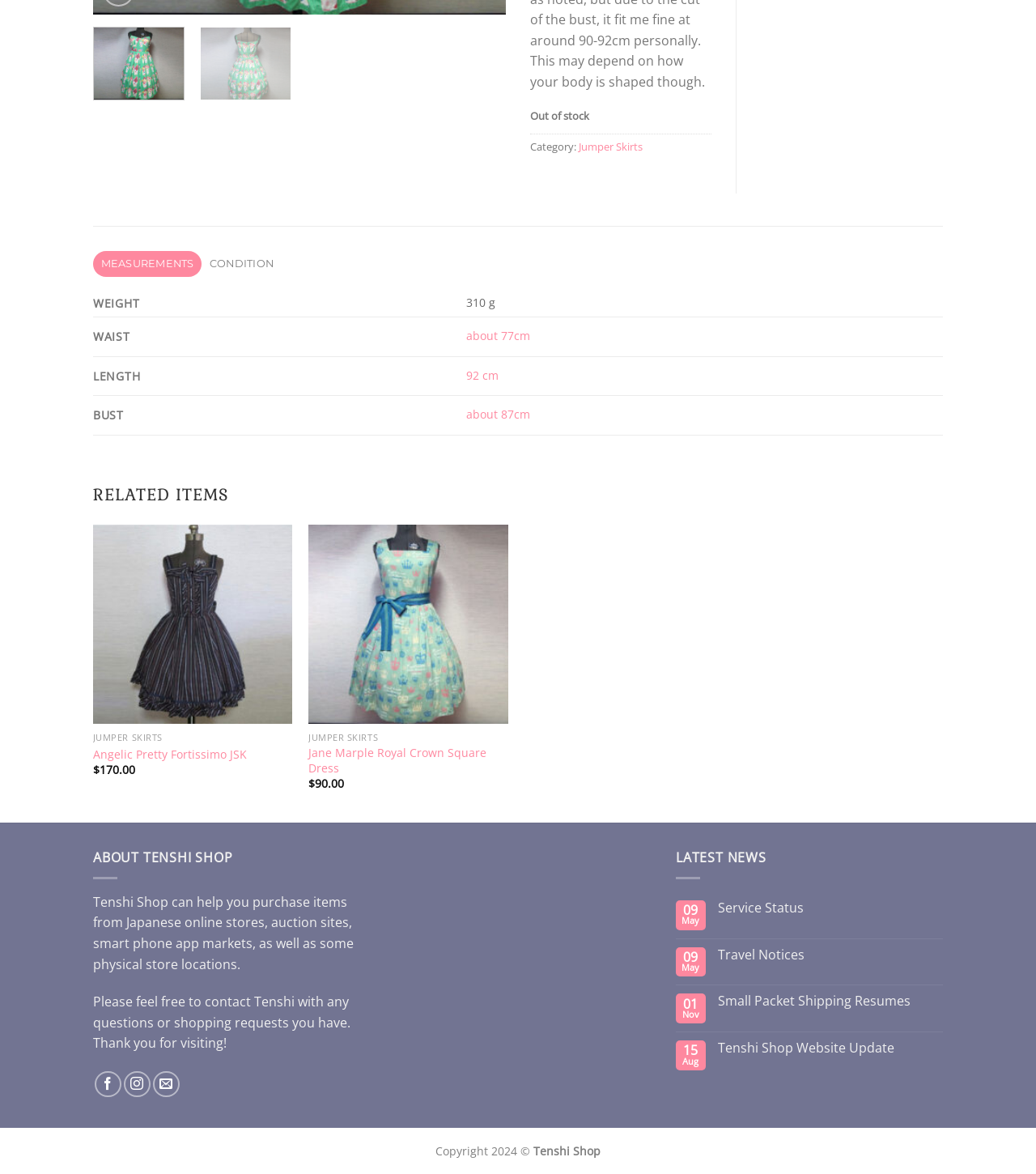Determine the bounding box for the UI element that matches this description: "Tenshi Shop Website Update".

[0.693, 0.886, 0.91, 0.9]